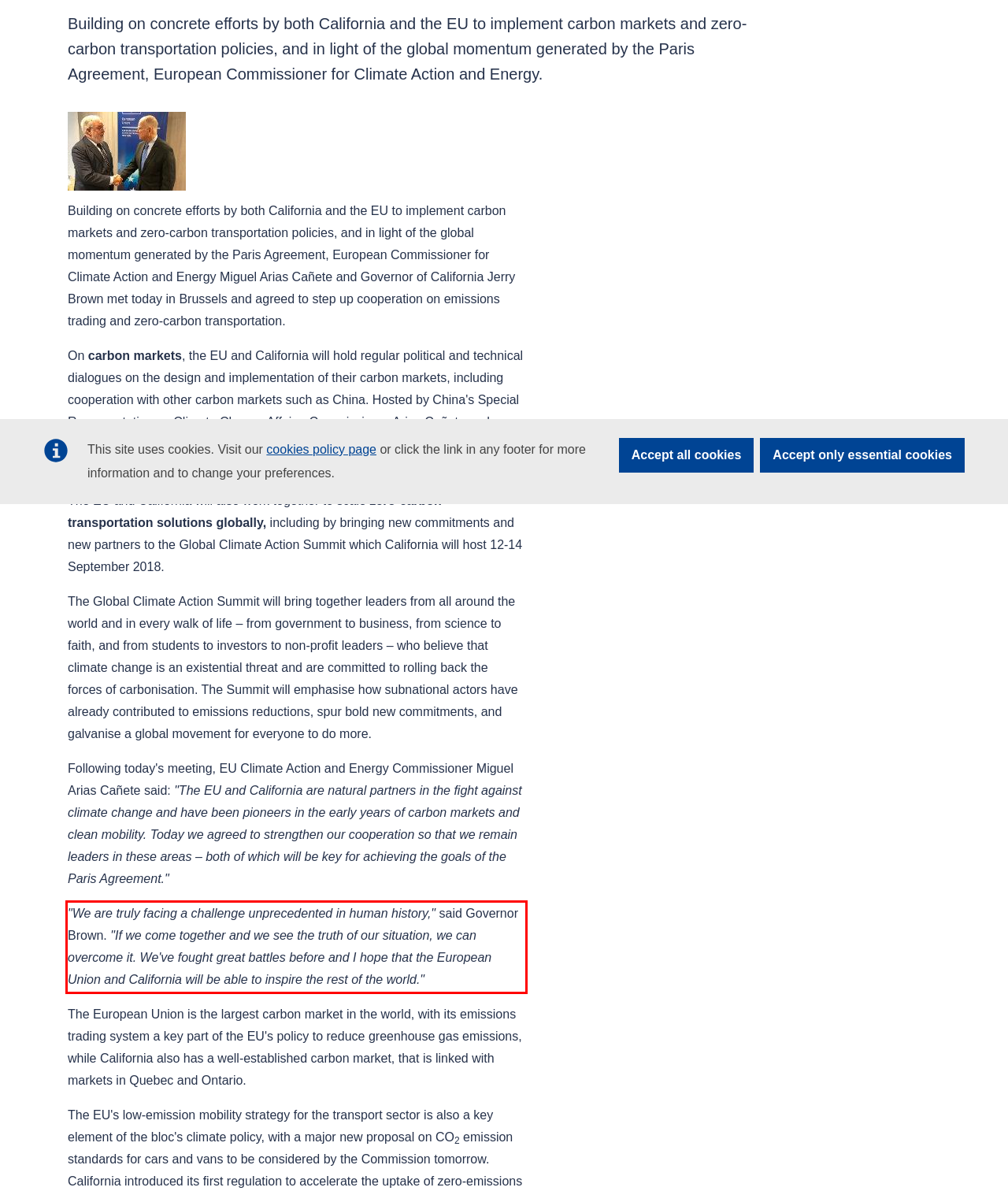Analyze the screenshot of a webpage where a red rectangle is bounding a UI element. Extract and generate the text content within this red bounding box.

"We are truly facing a challenge unprecedented in human history," said Governor Brown. "If we come together and we see the truth of our situation, we can overcome it. We've fought great battles before and I hope that the European Union and California will be able to inspire the rest of the world."